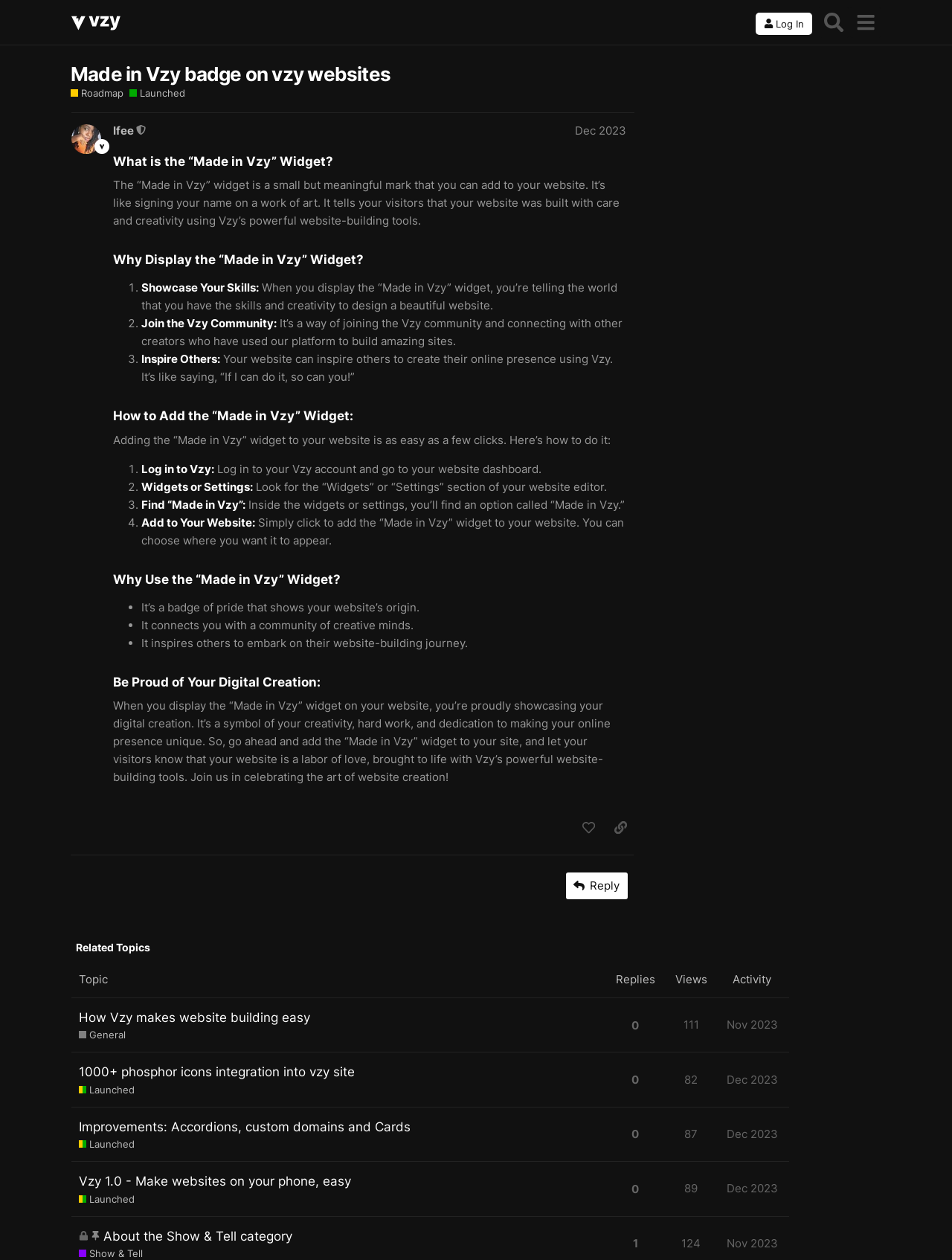Determine the bounding box coordinates for the UI element matching this description: "0".

[0.66, 0.8, 0.675, 0.827]